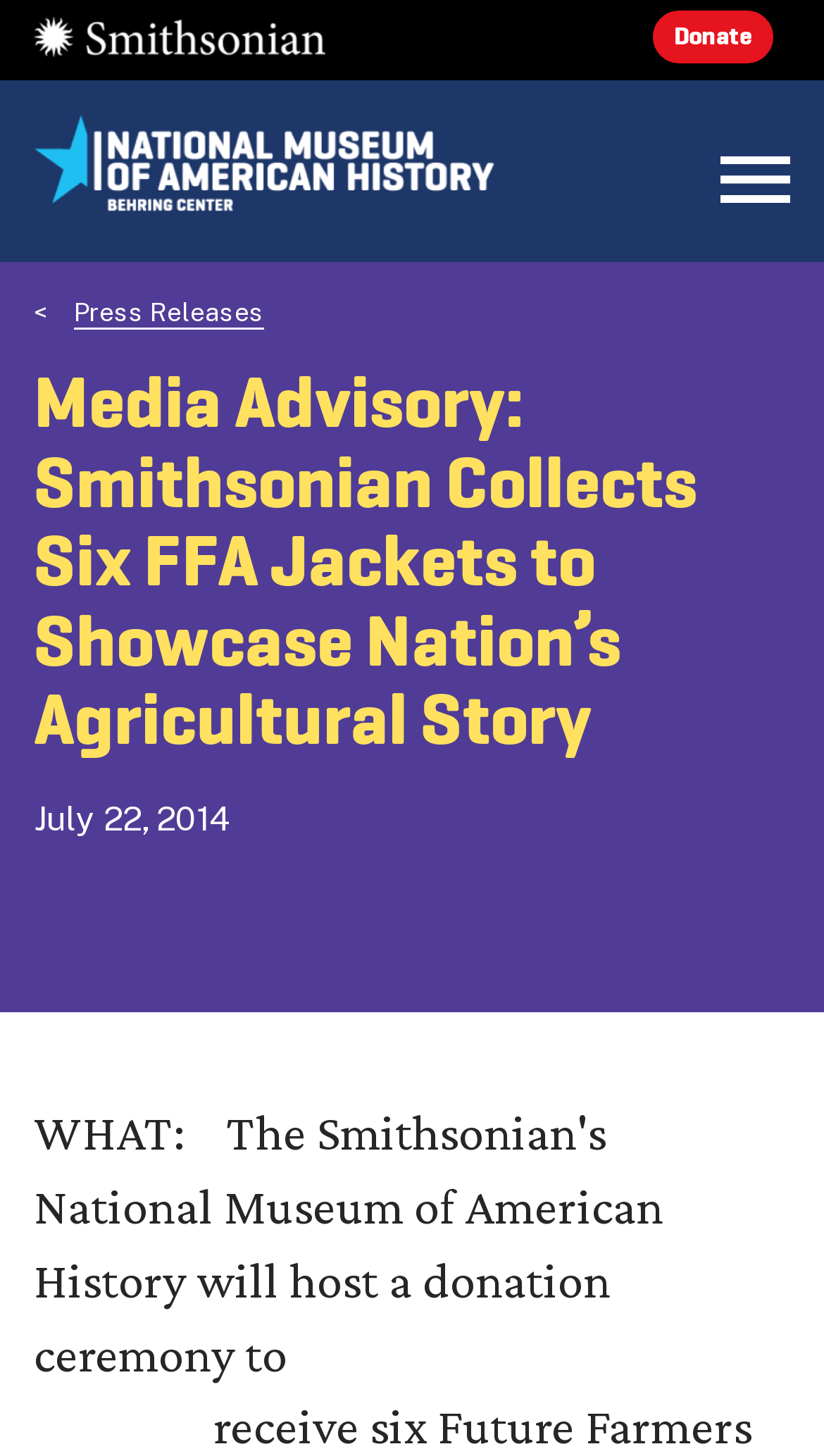What is the date of the media advisory?
Kindly offer a detailed explanation using the data available in the image.

I found the answer by looking at the time element which contains the static text 'July 22, 2014'.